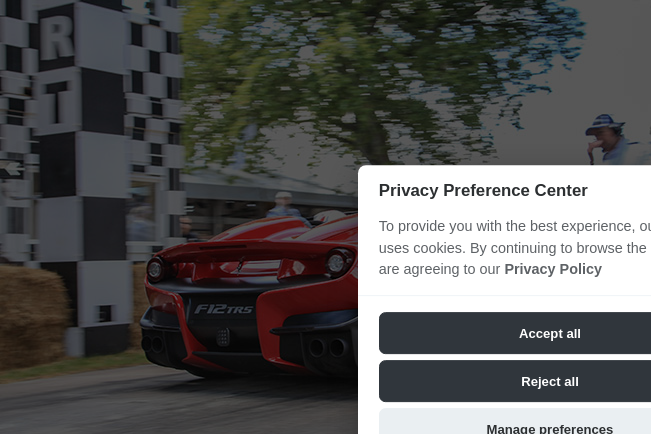What is the event where the Ferrari F12 TRS is being showcased?
Look at the image and construct a detailed response to the question.

The caption states that the image captures the Ferrari F12 TRS at the Goodwood Festival of Speed, which is an event where automotive enthusiasts gather to witness extraordinary vehicles and celebrate speed and performance.